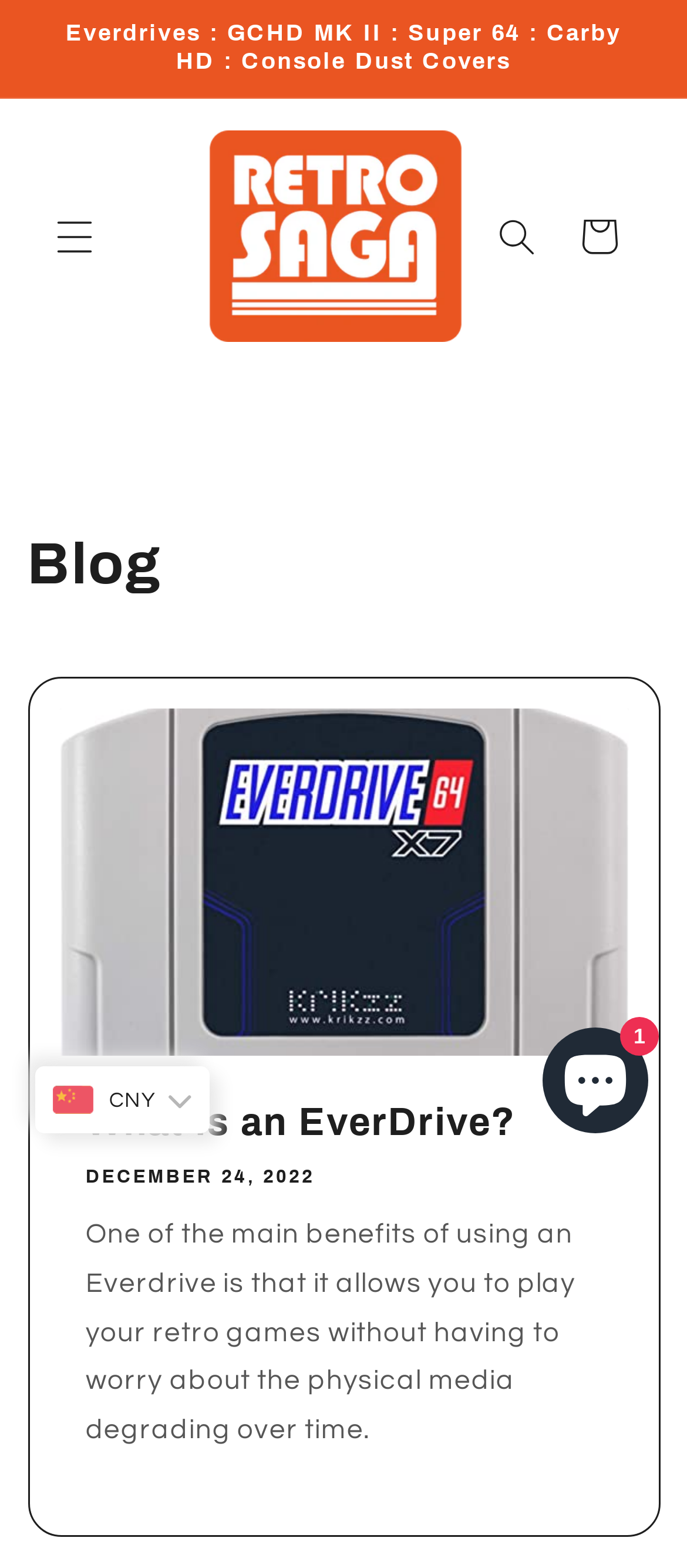Give a one-word or short phrase answer to this question: 
What is the purpose of an EverDrive?

Play retro games without physical media degradation